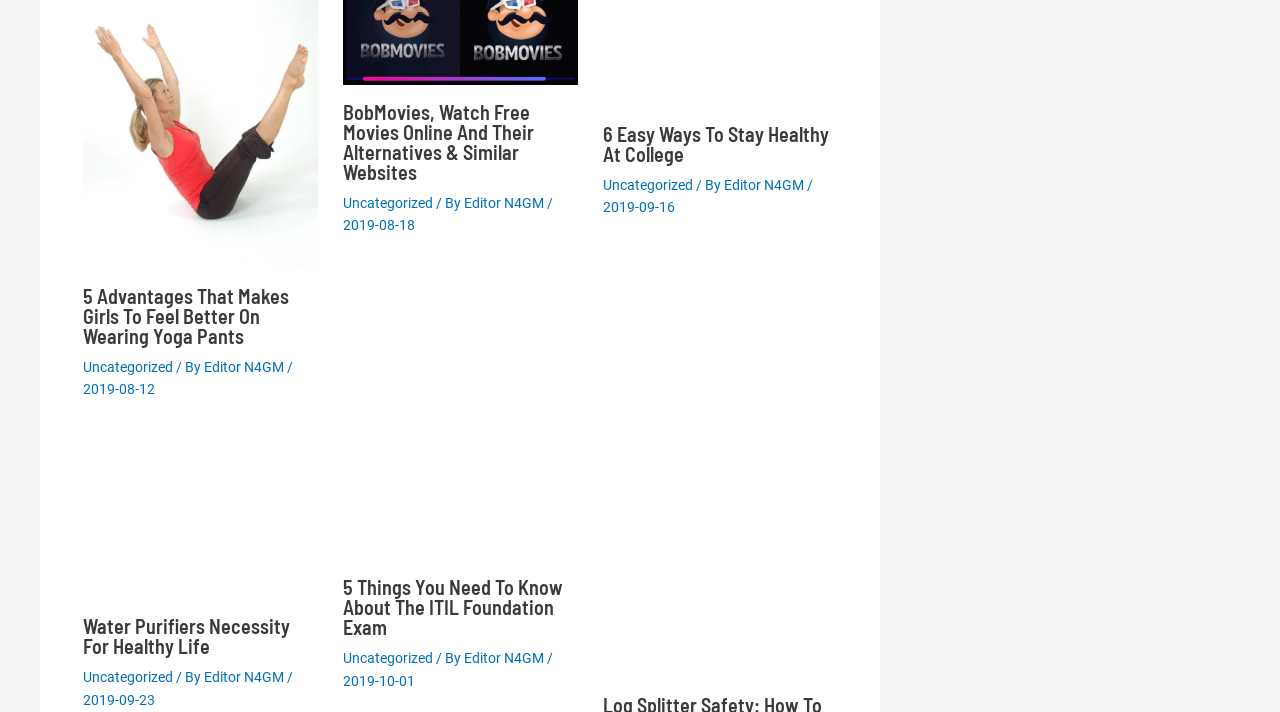Please examine the image and answer the question with a detailed explanation:
Who is the author of the article '5 Advantages That Makes Girls To Feel Better On Wearing Yoga Pants'?

I looked at the article '5 Advantages That Makes Girls To Feel Better On Wearing Yoga Pants' and found the author's name below the title. The author's name is 'Editor N4GM'.